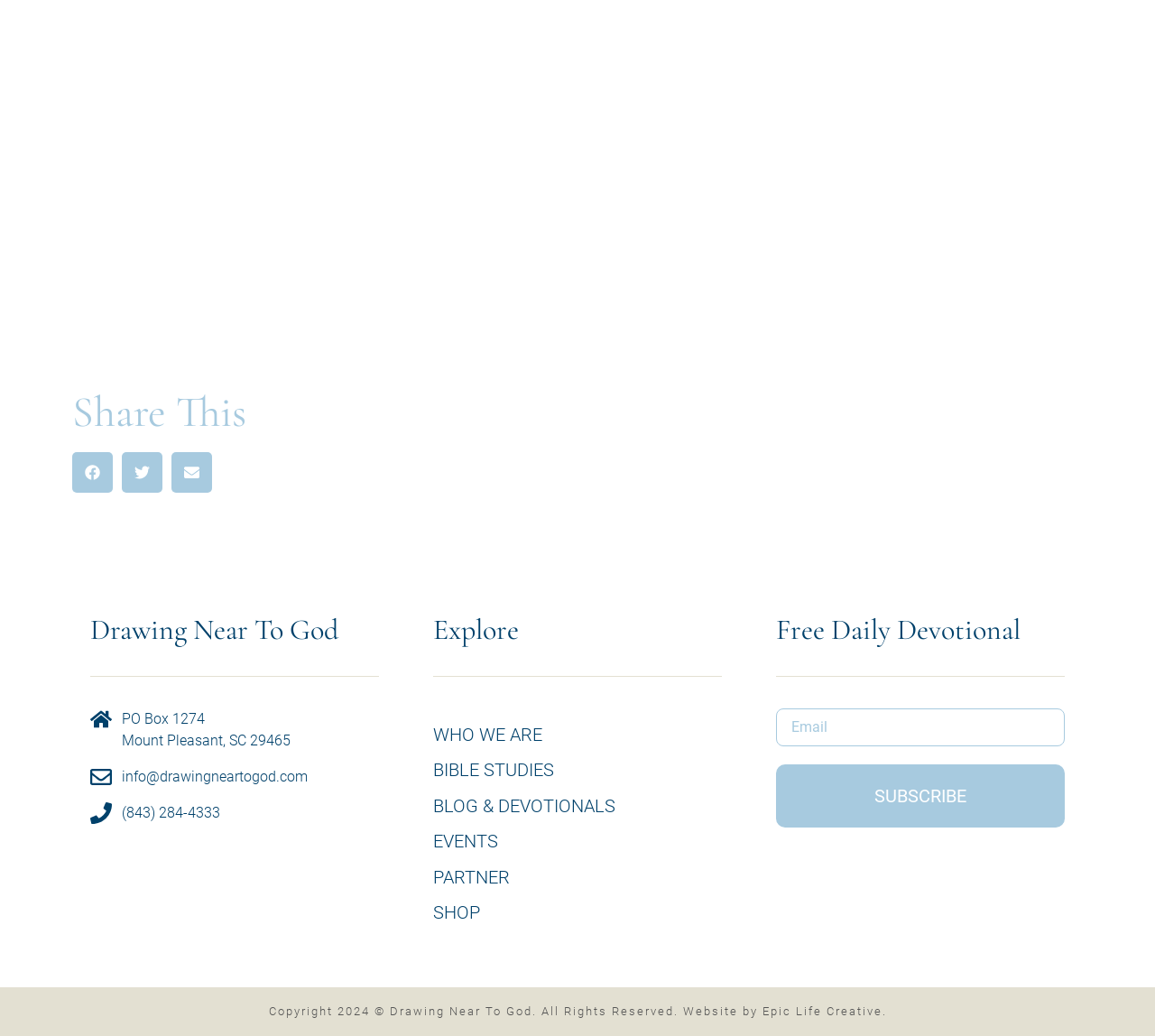Identify the bounding box coordinates of the clickable region necessary to fulfill the following instruction: "View the website's copyright information". The bounding box coordinates should be four float numbers between 0 and 1, i.e., [left, top, right, bottom].

[0.232, 0.97, 0.66, 0.983]